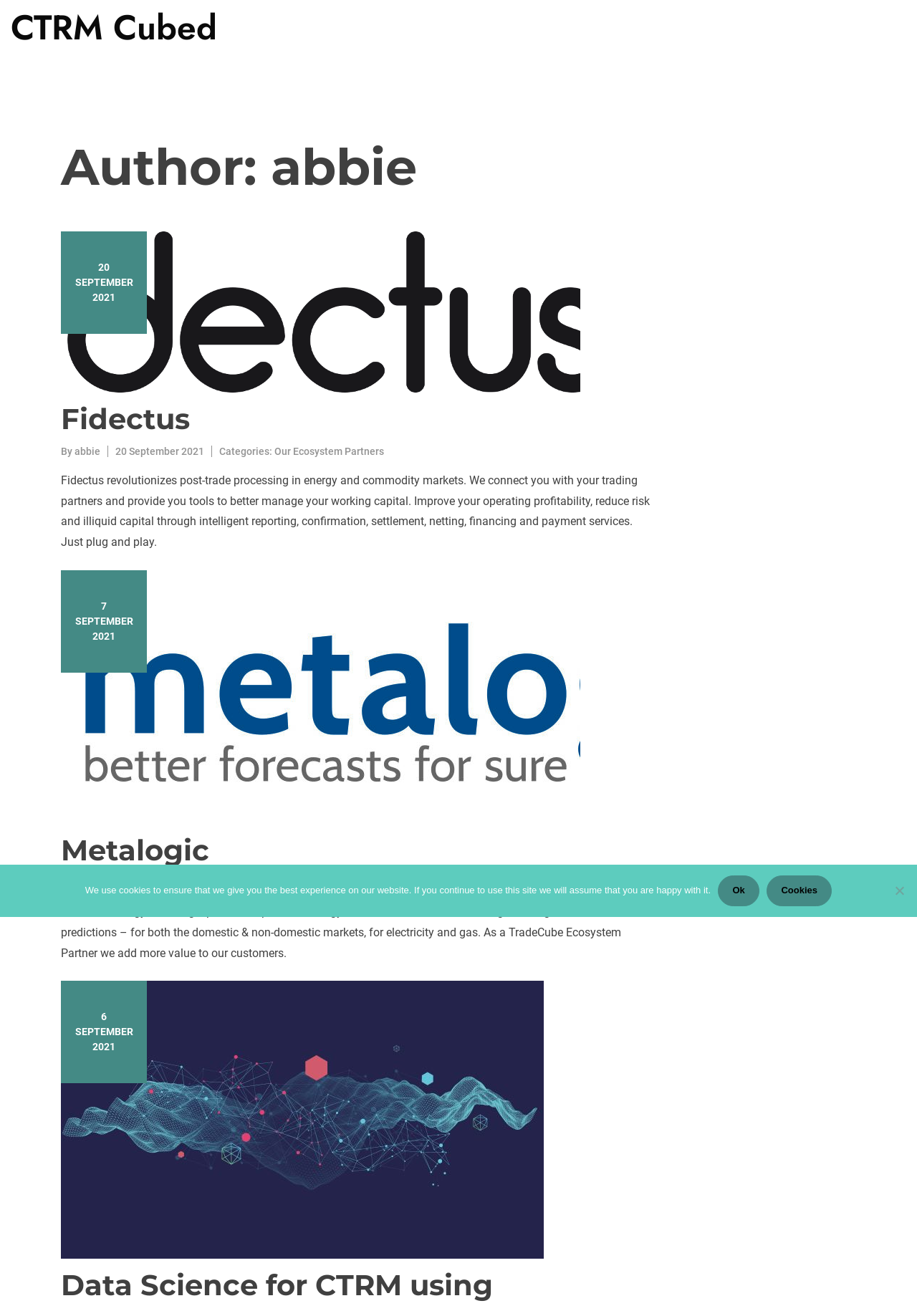What is the author of the article 'Fidectus'?
Refer to the image and provide a one-word or short phrase answer.

abbie